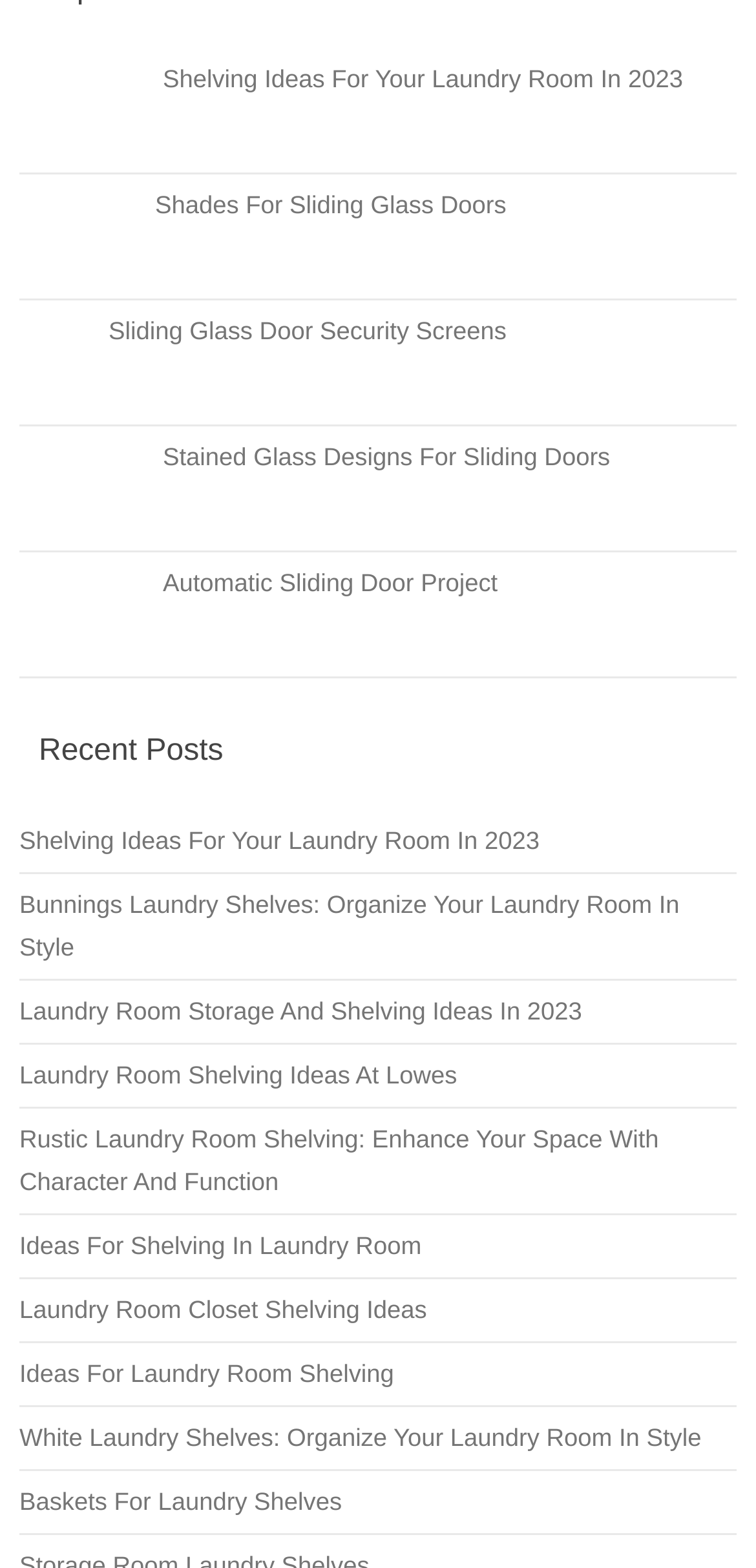What type of doors are discussed on this webpage?
Please provide an in-depth and detailed response to the question.

The webpage contains links and images related to sliding glass doors, including security screens and stained glass designs, indicating that this type of door is being discussed.